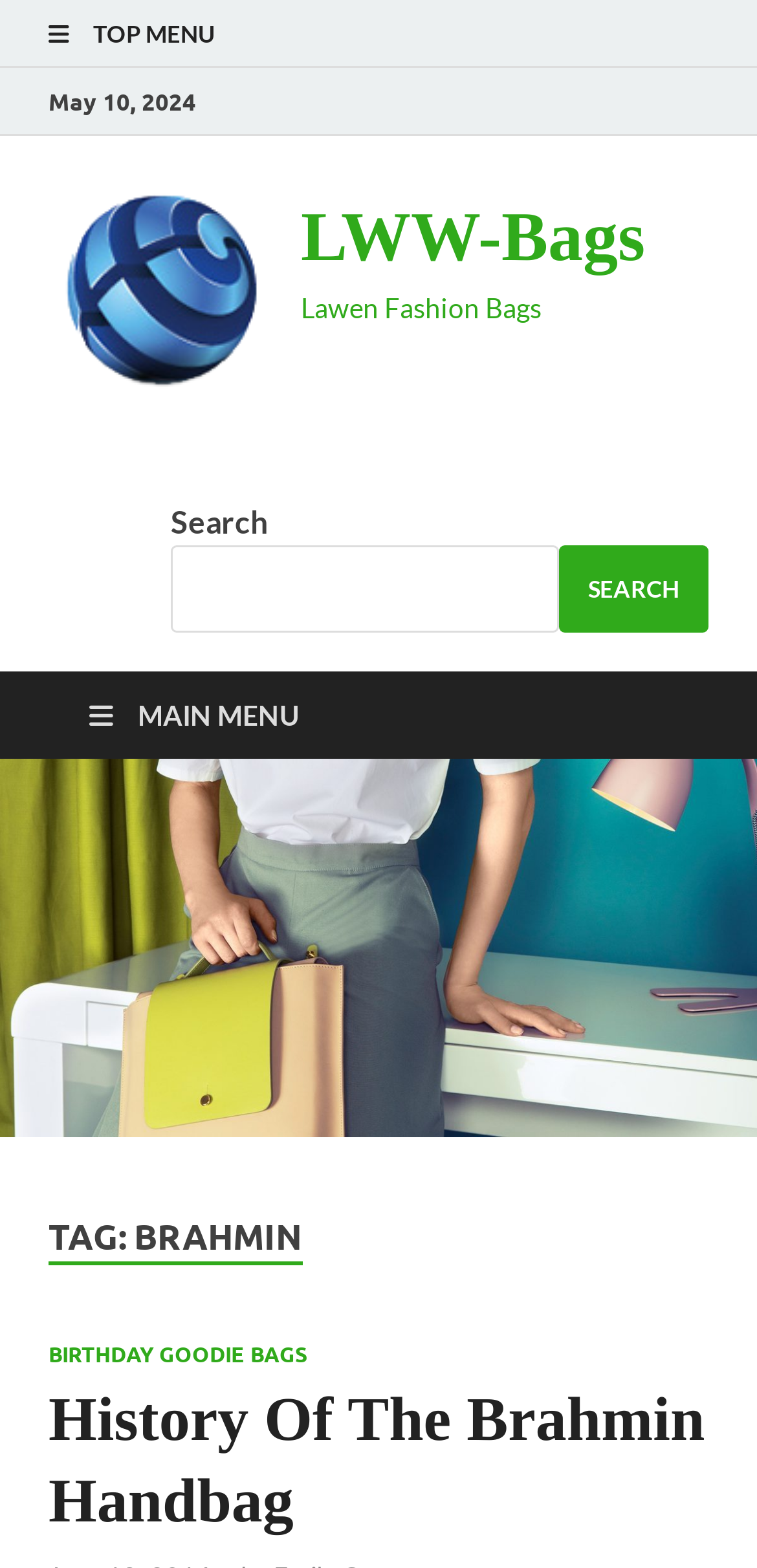Provide a brief response in the form of a single word or phrase:
How many main menu links are there on the webpage?

2